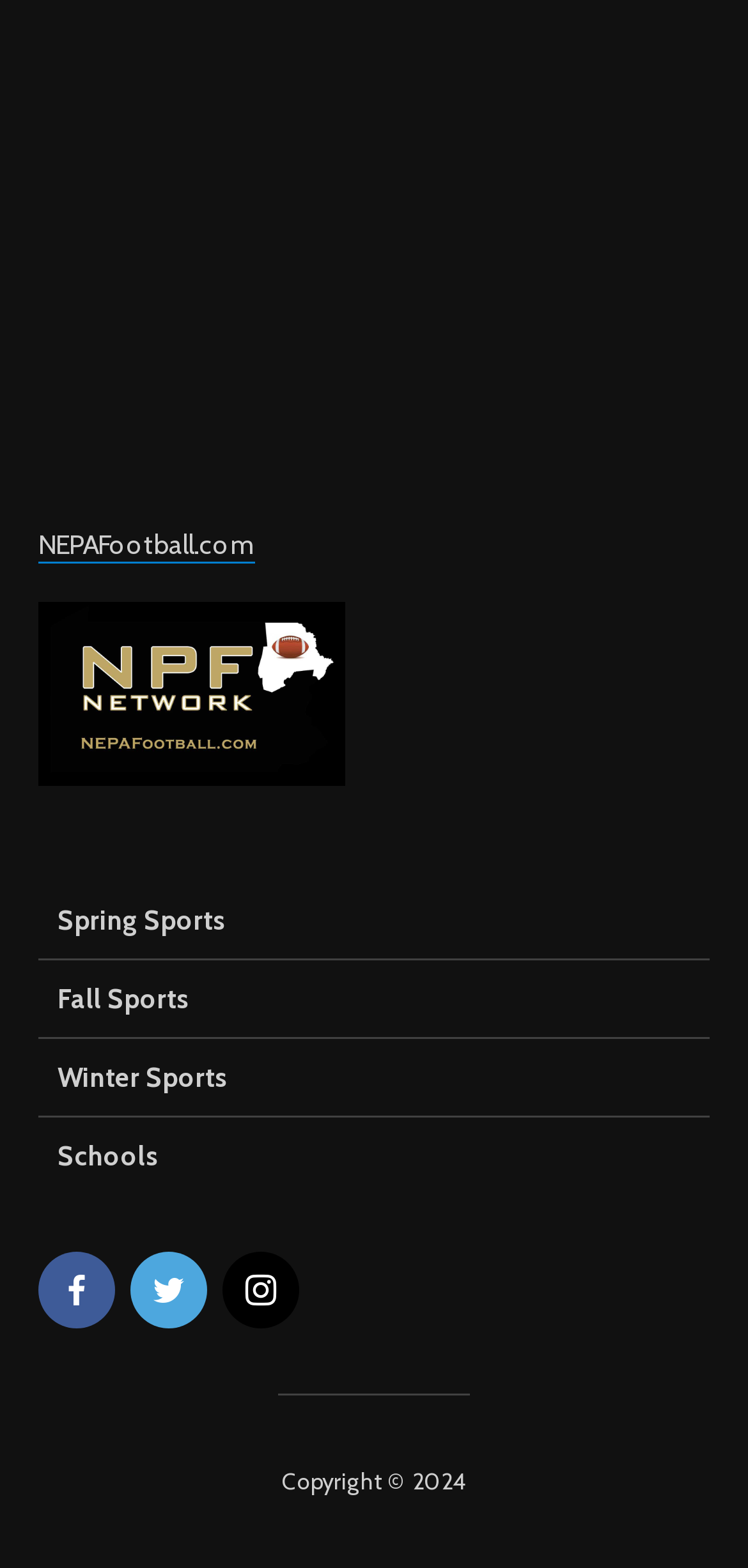Please find the bounding box coordinates of the element that must be clicked to perform the given instruction: "View Spring Sports". The coordinates should be four float numbers from 0 to 1, i.e., [left, top, right, bottom].

[0.051, 0.575, 0.949, 0.613]